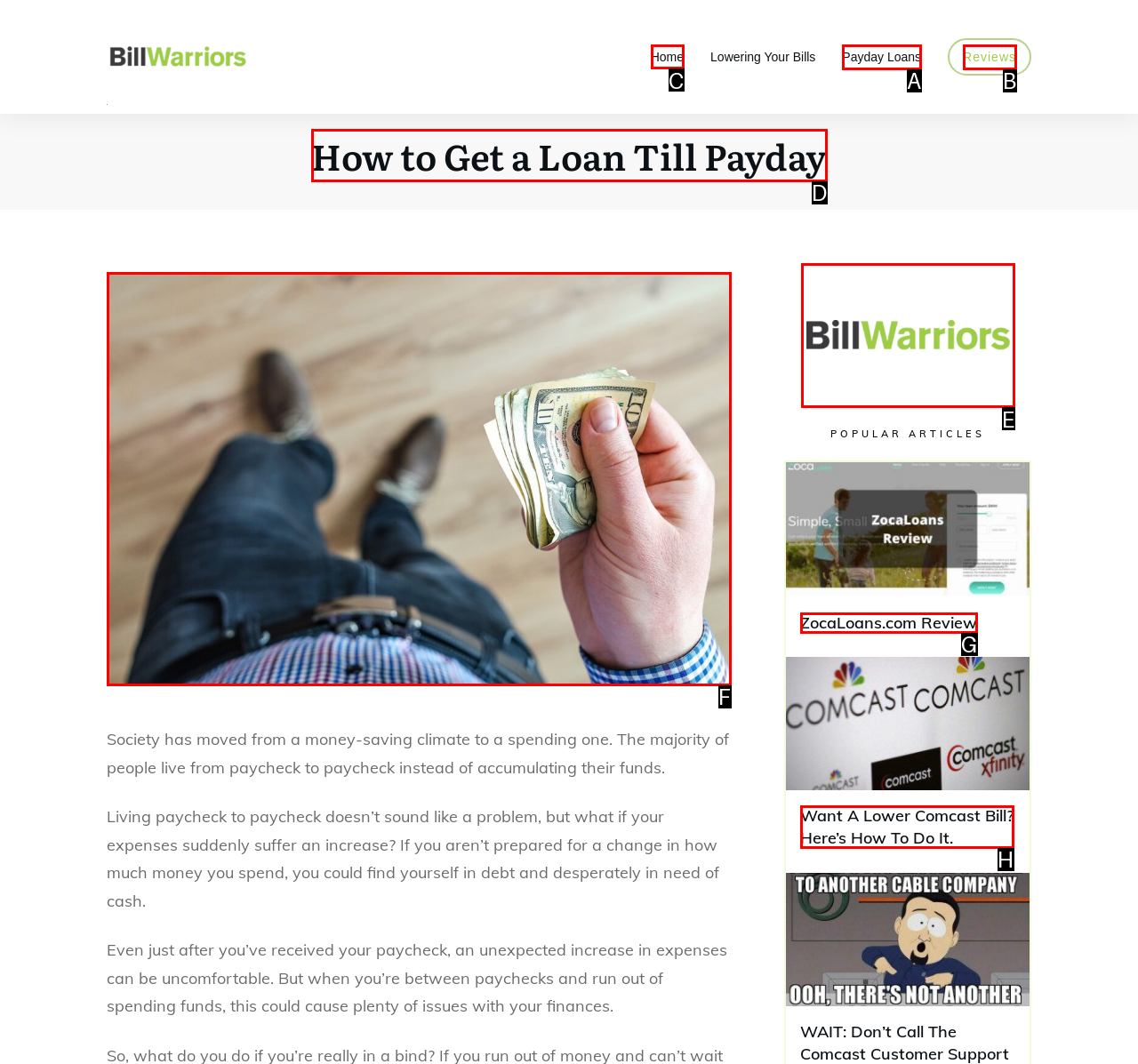Out of the given choices, which letter corresponds to the UI element required to Click on the 'Home' link? Answer with the letter.

C